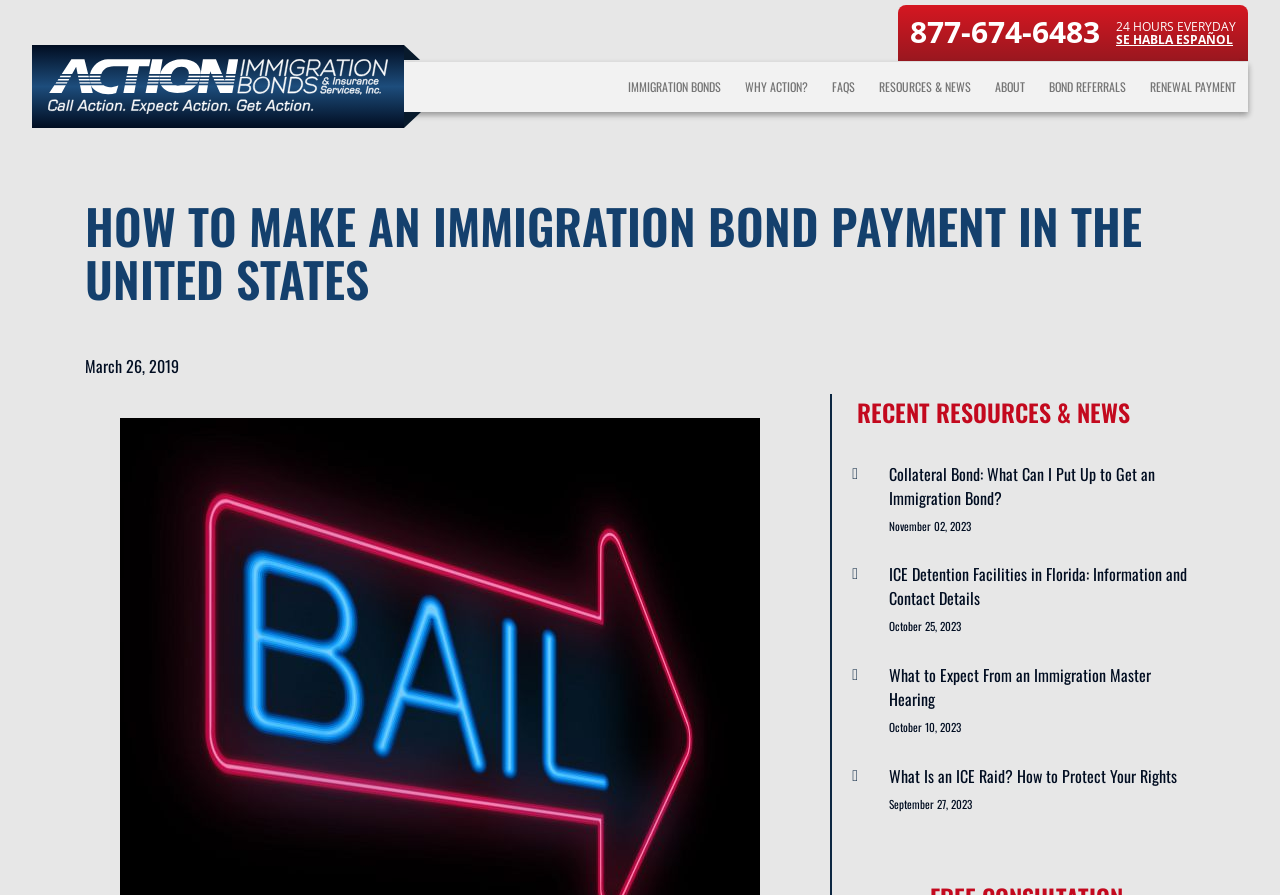Identify the main heading from the webpage and provide its text content.

HOW TO MAKE AN IMMIGRATION BOND PAYMENT IN THE UNITED STATES